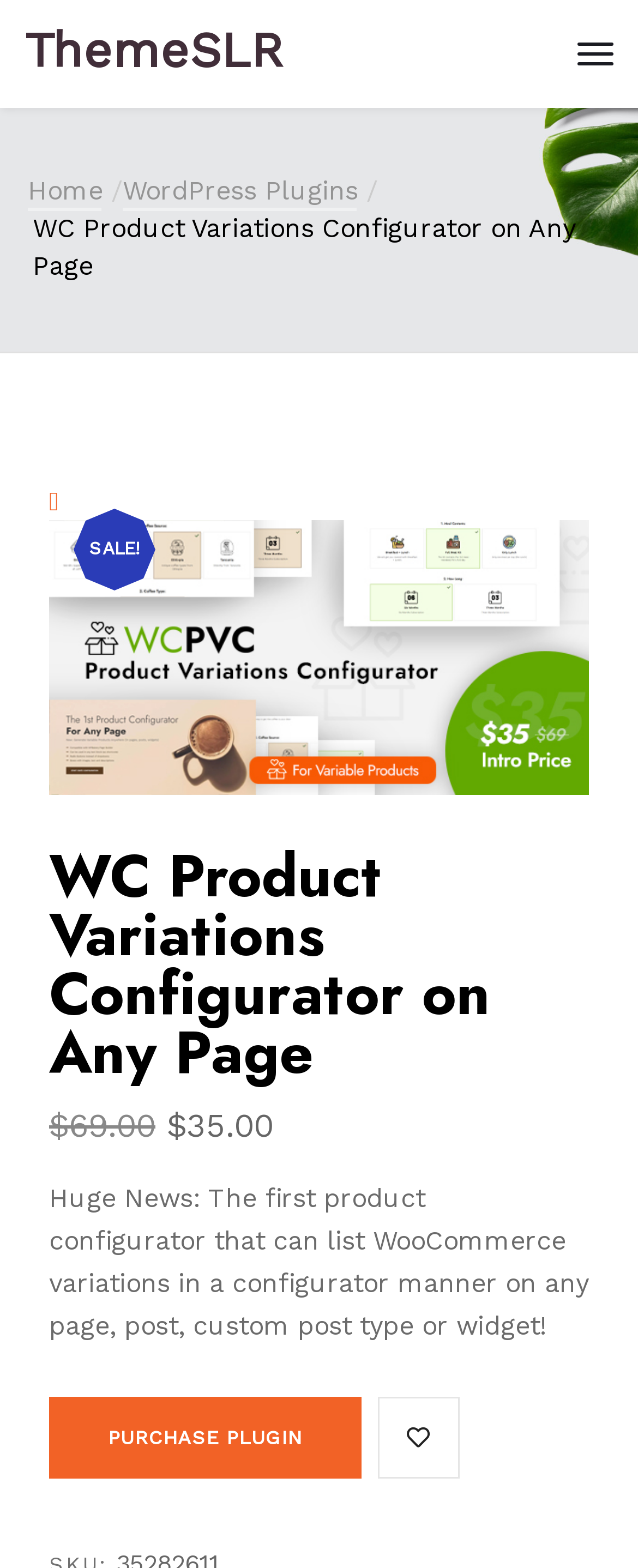What is the name of the plugin?
Offer a detailed and full explanation in response to the question.

I found the name of the plugin by looking at the static text element 'WC Product Variations Configurator on Any Page' which is a prominent heading on the webpage.